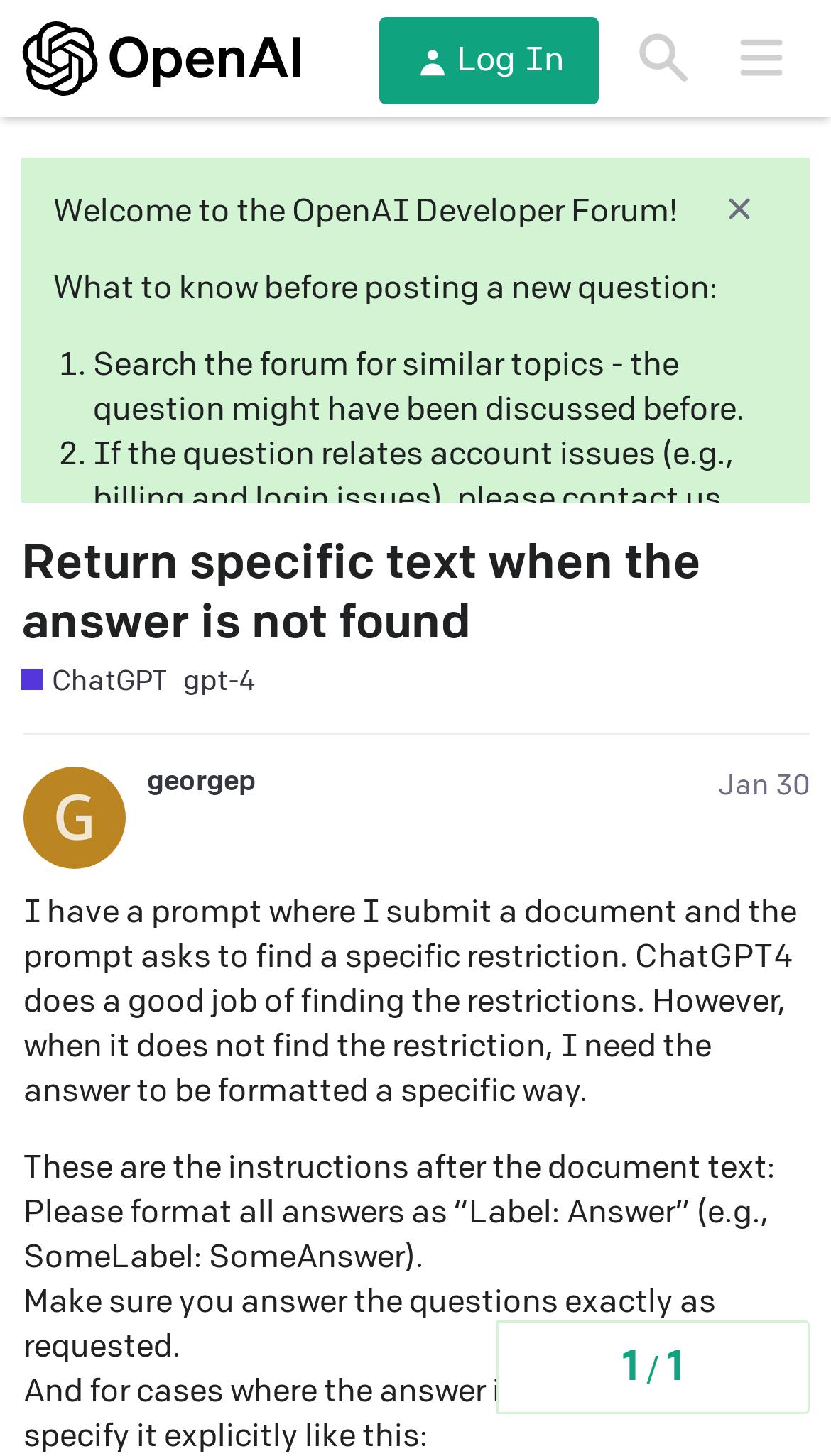Locate the UI element that matches the description Jan 30 in the webpage screenshot. Return the bounding box coordinates in the format (top-left x, top-left y, bottom-right x, bottom-right y), with values ranging from 0 to 1.

[0.864, 0.528, 0.974, 0.551]